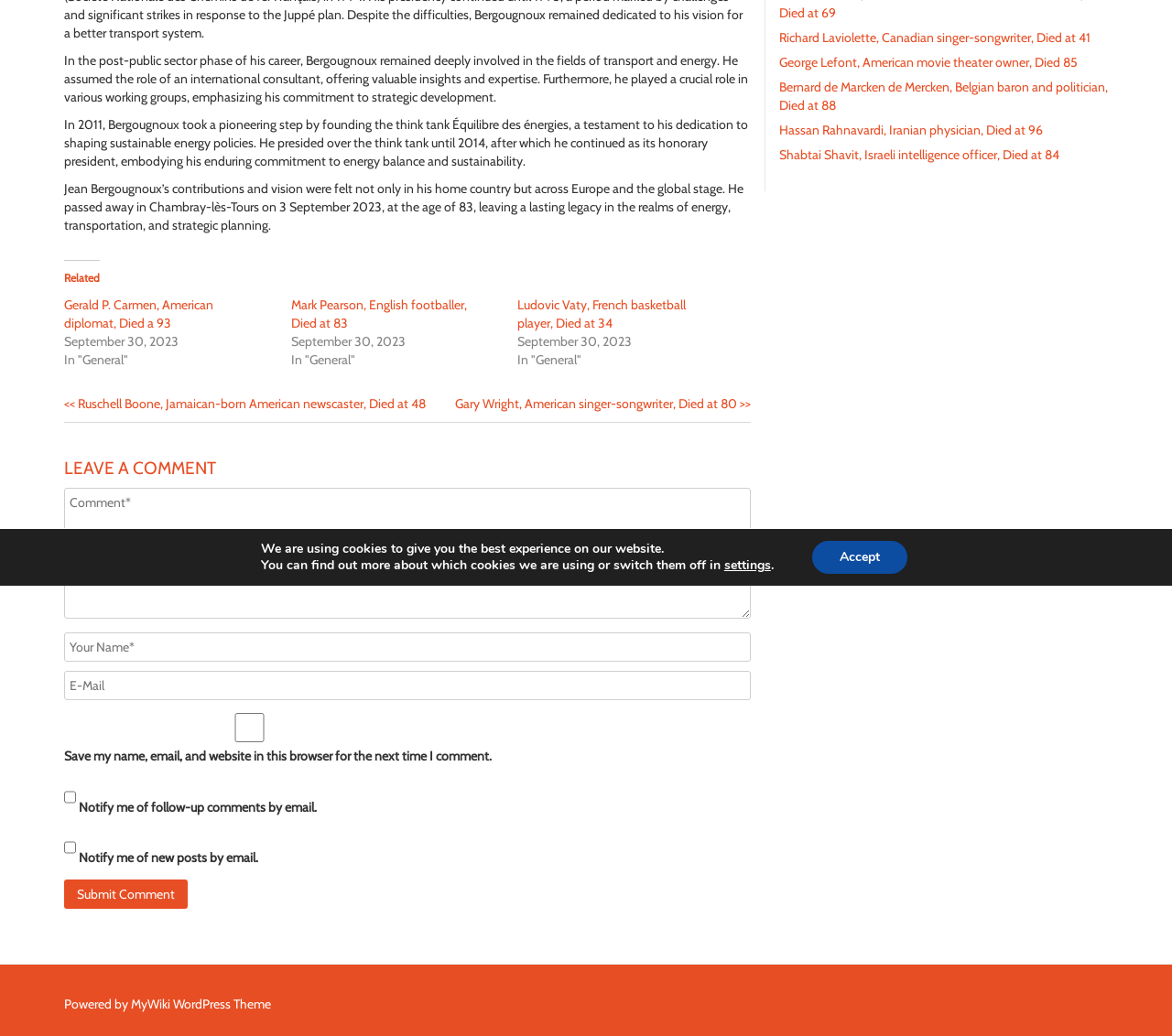Refer to the element description name="comment" placeholder="Comment*" and identify the corresponding bounding box in the screenshot. Format the coordinates as (top-left x, top-left y, bottom-right x, bottom-right y) with values in the range of 0 to 1.

[0.055, 0.47, 0.641, 0.597]